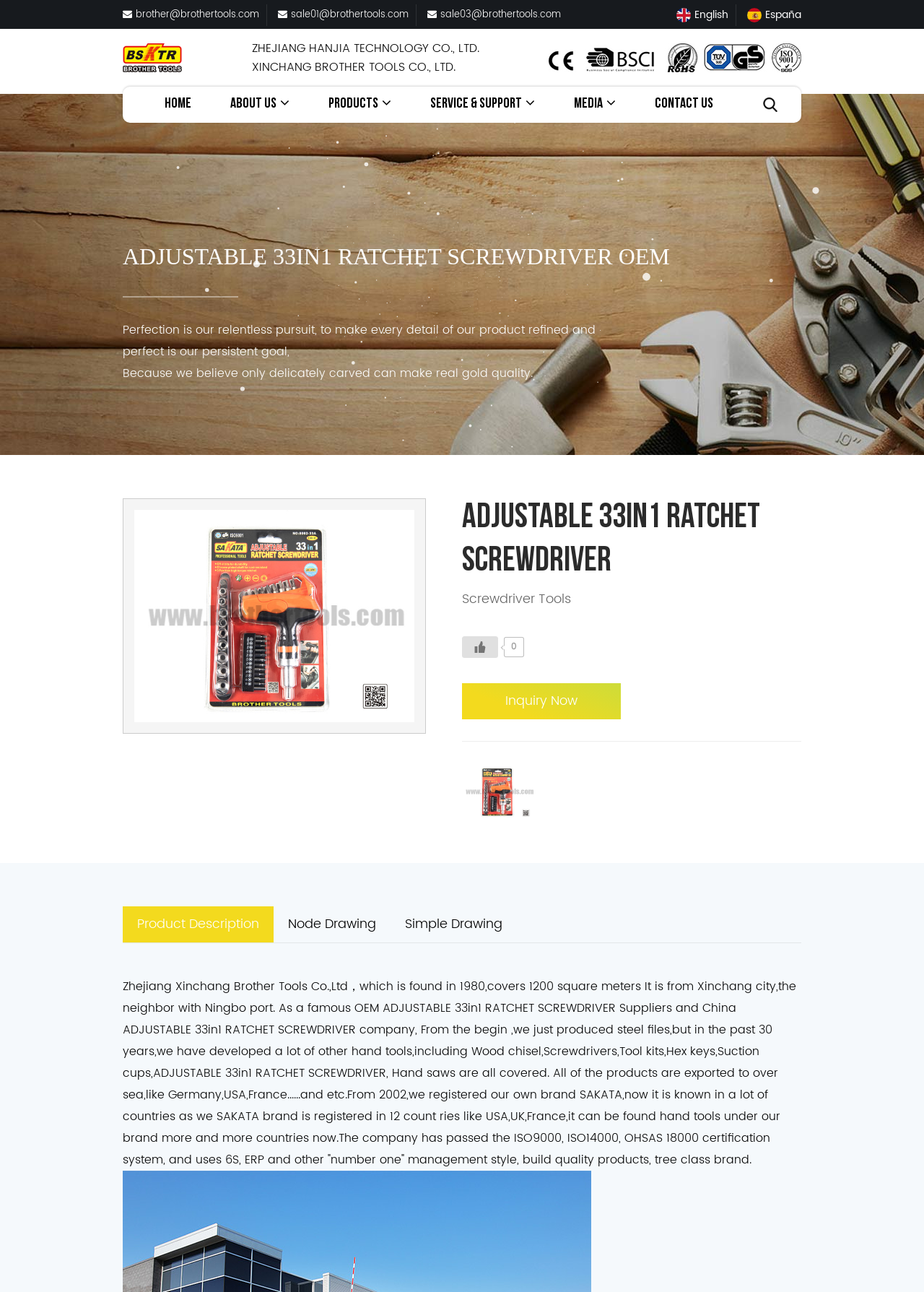Detail the various sections and features present on the webpage.

This webpage is about Zhejiang Xinchang Brother Tools Co.,Ltd, a company that supplies and manufactures adjustable 33in1 ratchet screwdrivers. At the top of the page, there are three email addresses and a language selection menu with options for English and Español. Below this, there is a logo and a navigation menu with links to different sections of the website, including Home, About Us, Products, Service & Support, Media, and Contact Us.

The main content of the page is divided into two sections. On the left, there is a heading that reads "ADJUSTABLE 33IN1 RATCHET SCREWDRIVER OEM" followed by a paragraph of text that describes the company's pursuit of perfection in its products. Below this, there is an image of the adjustable 33in1 ratchet screwdriver.

On the right, there is a section with a heading that reads "ADJUSTABLE 33in1 RATCHET SCREWDRIVER" followed by a subheading that reads "Screwdriver Tools". Below this, there is a link to Screwdriver Tools and a Like button. There is also a call-to-action button that reads "Inquiry Now".

Further down the page, there are three tabs labeled "Product Description", "Node Drawing", and "Simple Drawing". Below these tabs, there is a block of text that describes the company's history, products, and certifications. There are also links to OEM ADJUSTABLE 33in1 RATCHET SCREWDRIVER Suppliers and China ADJUSTABLE 33in1 RATCHET SCREWDRIVER company.

Overall, the webpage is focused on showcasing the company's products and services, with a emphasis on the adjustable 33in1 ratchet screwdriver. The layout is organized and easy to navigate, with clear headings and concise text.